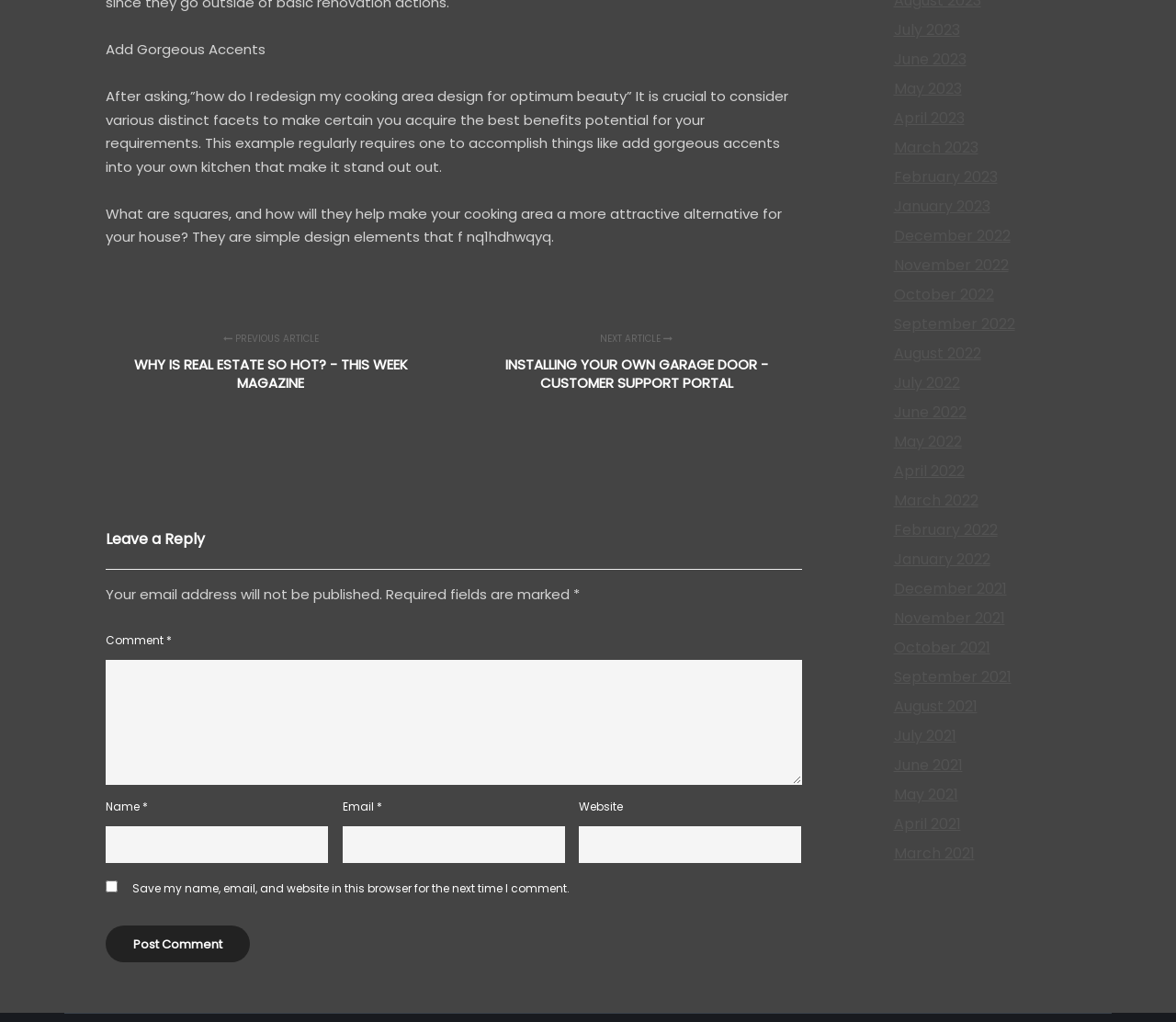Please reply with a single word or brief phrase to the question: 
What is the topic of the article?

Kitchen design